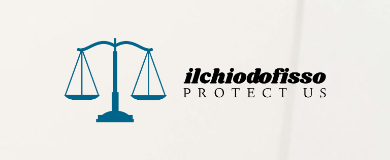Formulate a detailed description of the image content.

The image features a logo for "Ilchiodofisso," prominently displaying a stylized representation of scales, symbolizing justice and law. The scales are depicted in a striking blue color, underscoring the theme of legal balance and impartiality. Positioned to the right of the scales, the name "ilchiodofisso" is written in a bold, modern font, emphasizing professionalism and authority. Below the name, the phrase "PROTECT US" is presented in capital letters, conveying a sense of advocacy and commitment to safeguarding rights. This logo effectively encapsulates the essence of legal protection and support, resonating with themes of justice and responsibility.